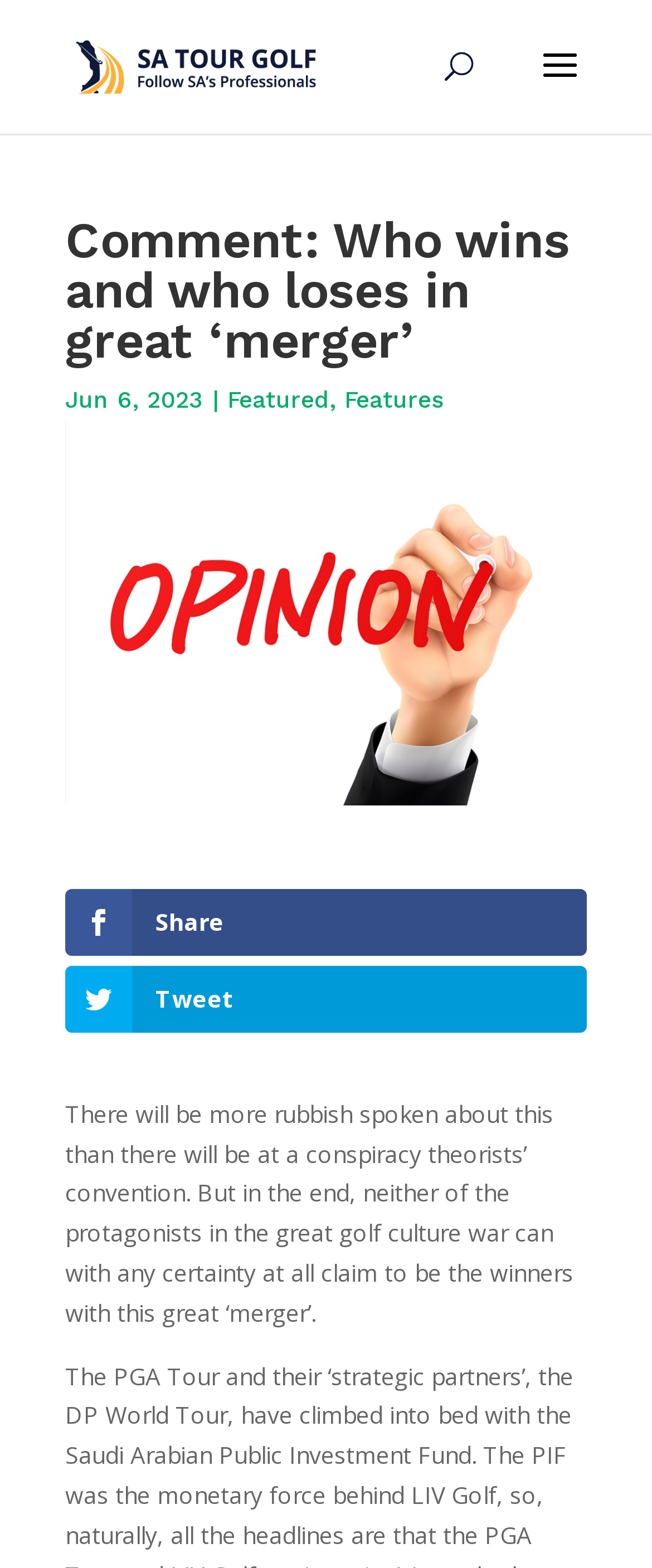Using the provided description: "Tweet", find the bounding box coordinates of the corresponding UI element. The output should be four float numbers between 0 and 1, in the format [left, top, right, bottom].

[0.1, 0.616, 0.9, 0.659]